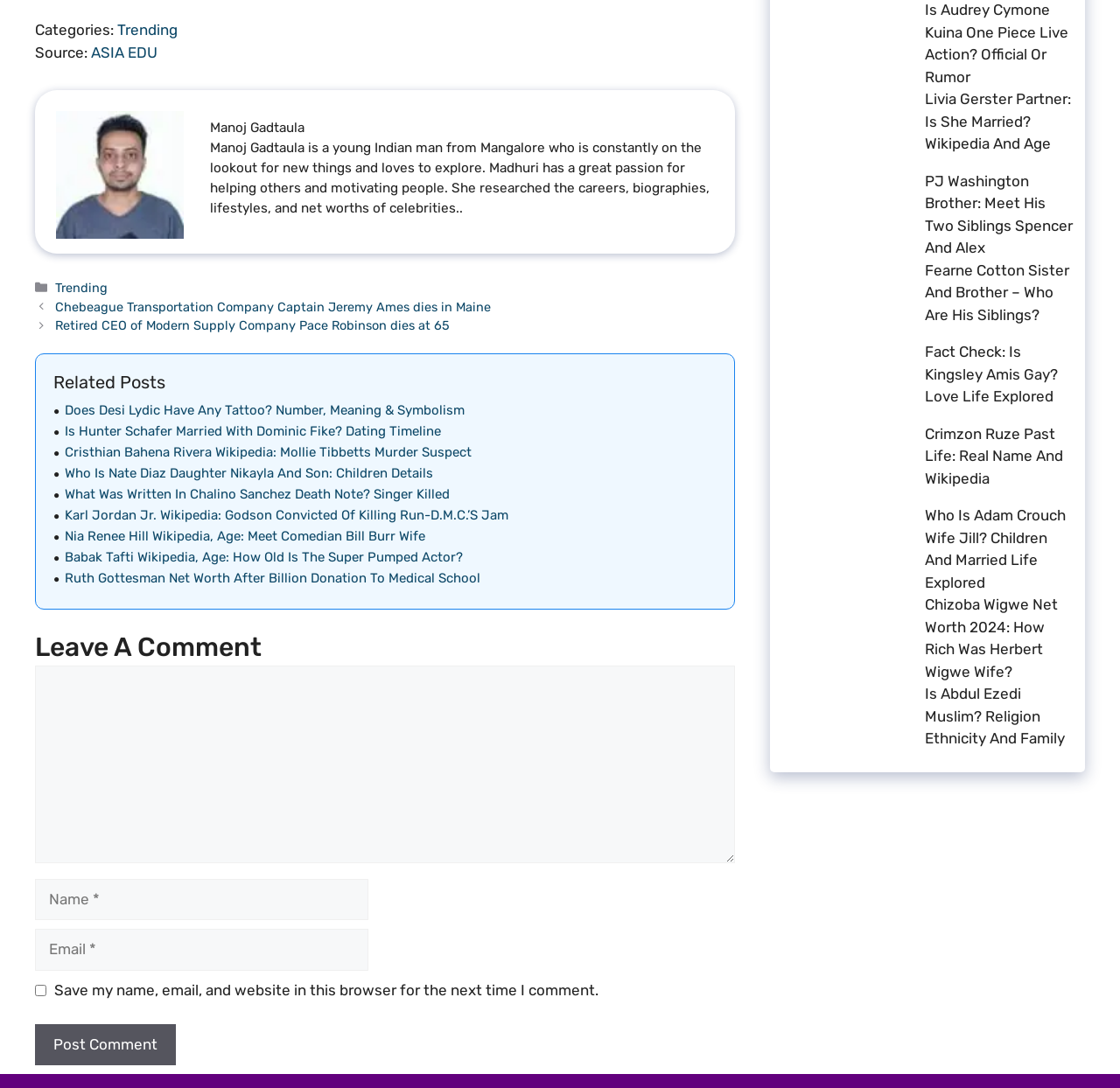Locate the bounding box coordinates of the item that should be clicked to fulfill the instruction: "Click on the 'Trending' link".

[0.105, 0.02, 0.159, 0.036]